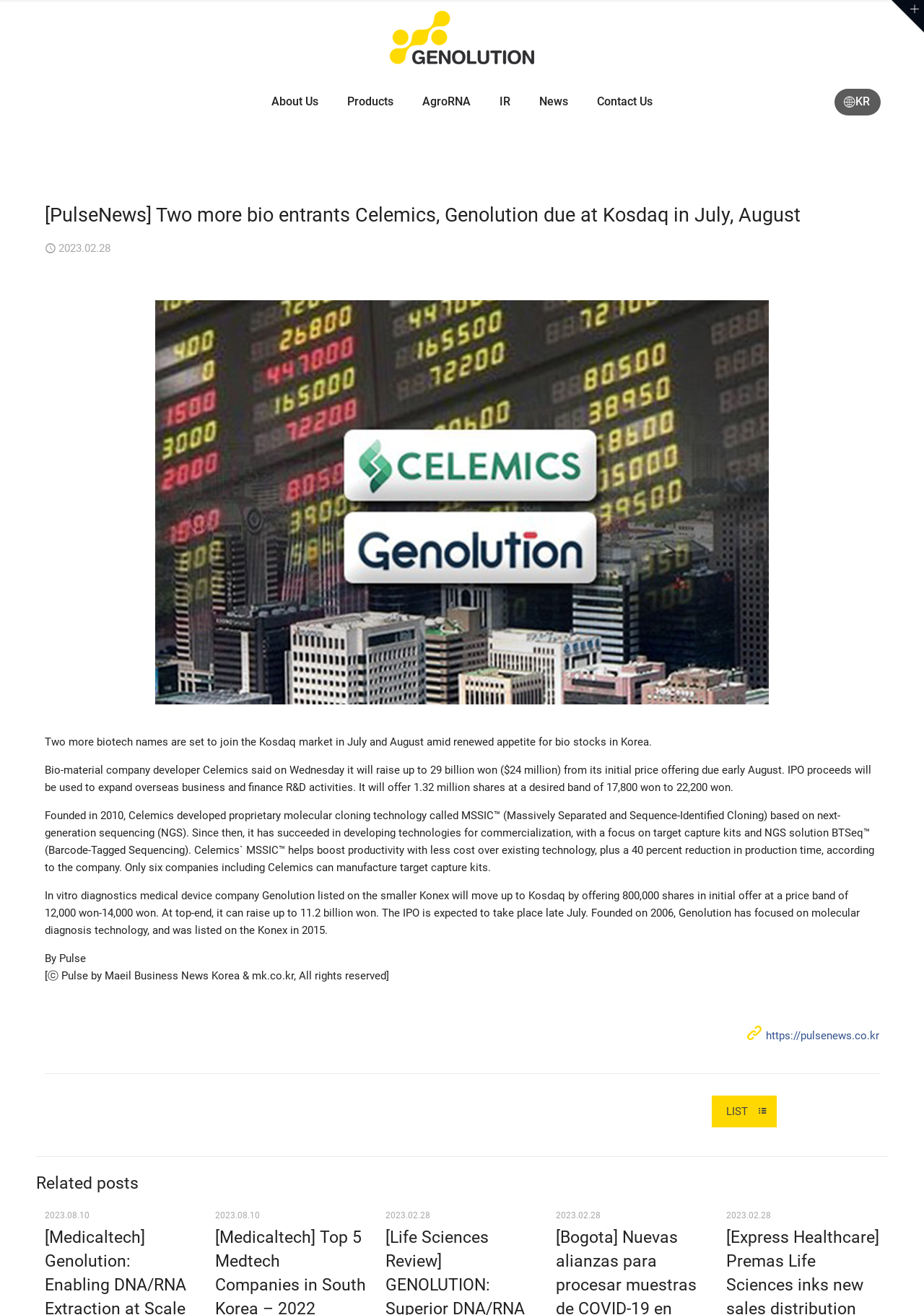Please identify the bounding box coordinates of the area that needs to be clicked to follow this instruction: "Click on the 'About Us' link".

[0.278, 0.061, 0.36, 0.094]